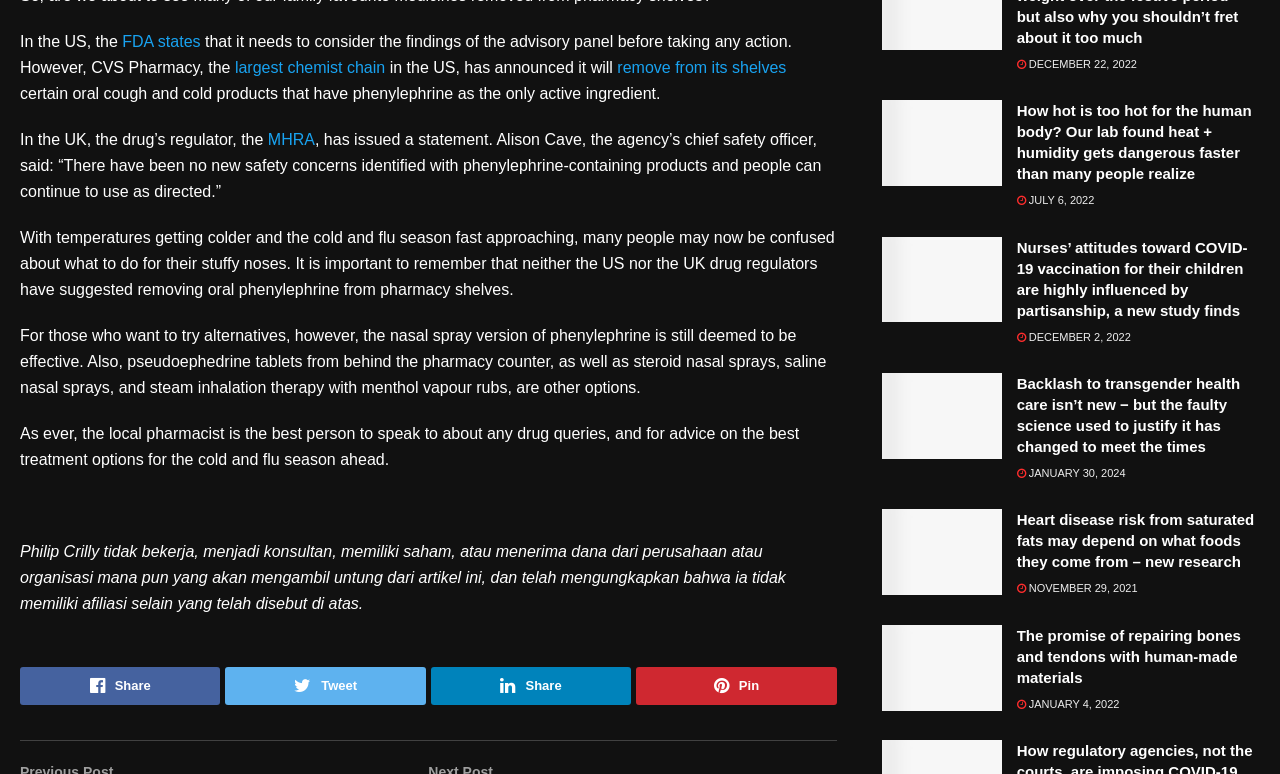Please identify the bounding box coordinates of the clickable area that will fulfill the following instruction: "Share the article on social media". The coordinates should be in the format of four float numbers between 0 and 1, i.e., [left, top, right, bottom].

[0.016, 0.862, 0.172, 0.911]